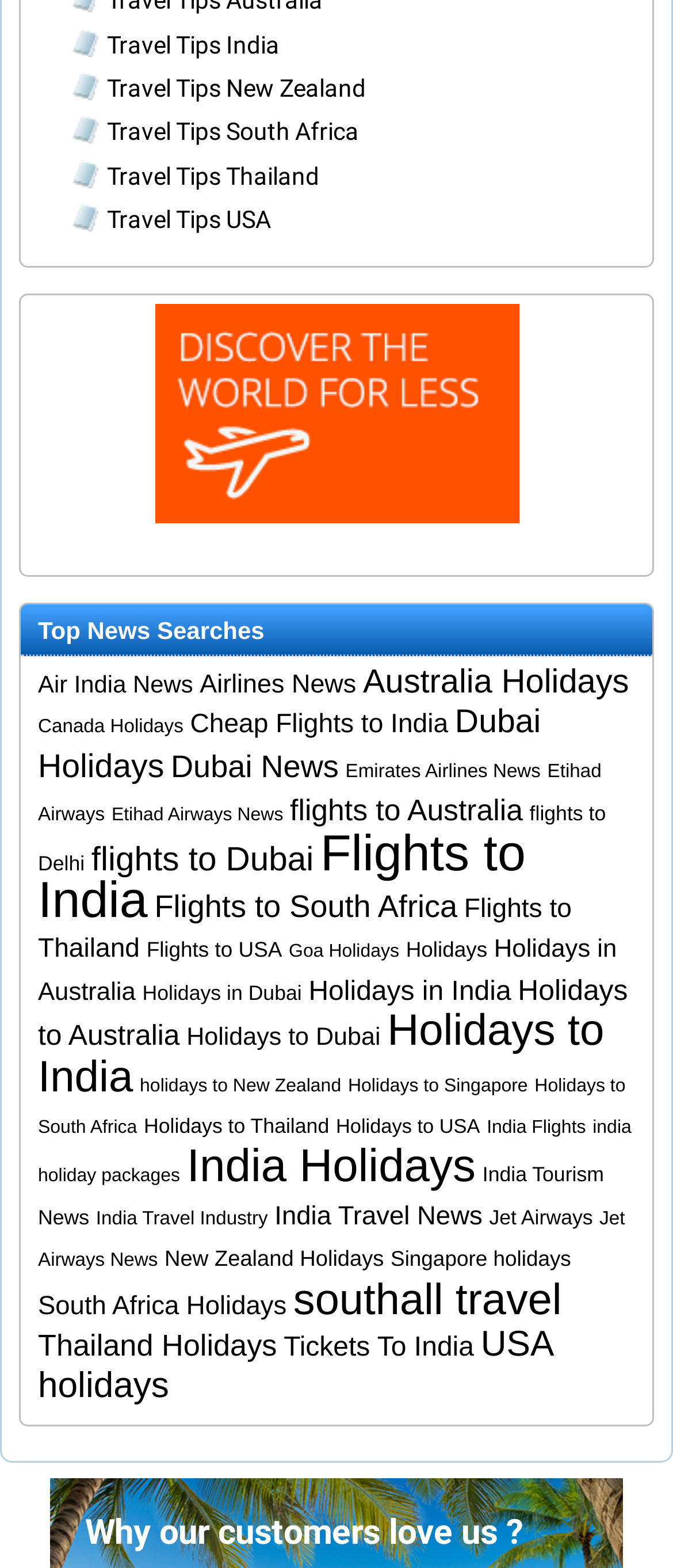Using the element description: "Thailand Holidays", determine the bounding box coordinates. The coordinates should be in the format [left, top, right, bottom], with values between 0 and 1.

[0.056, 0.847, 0.411, 0.869]